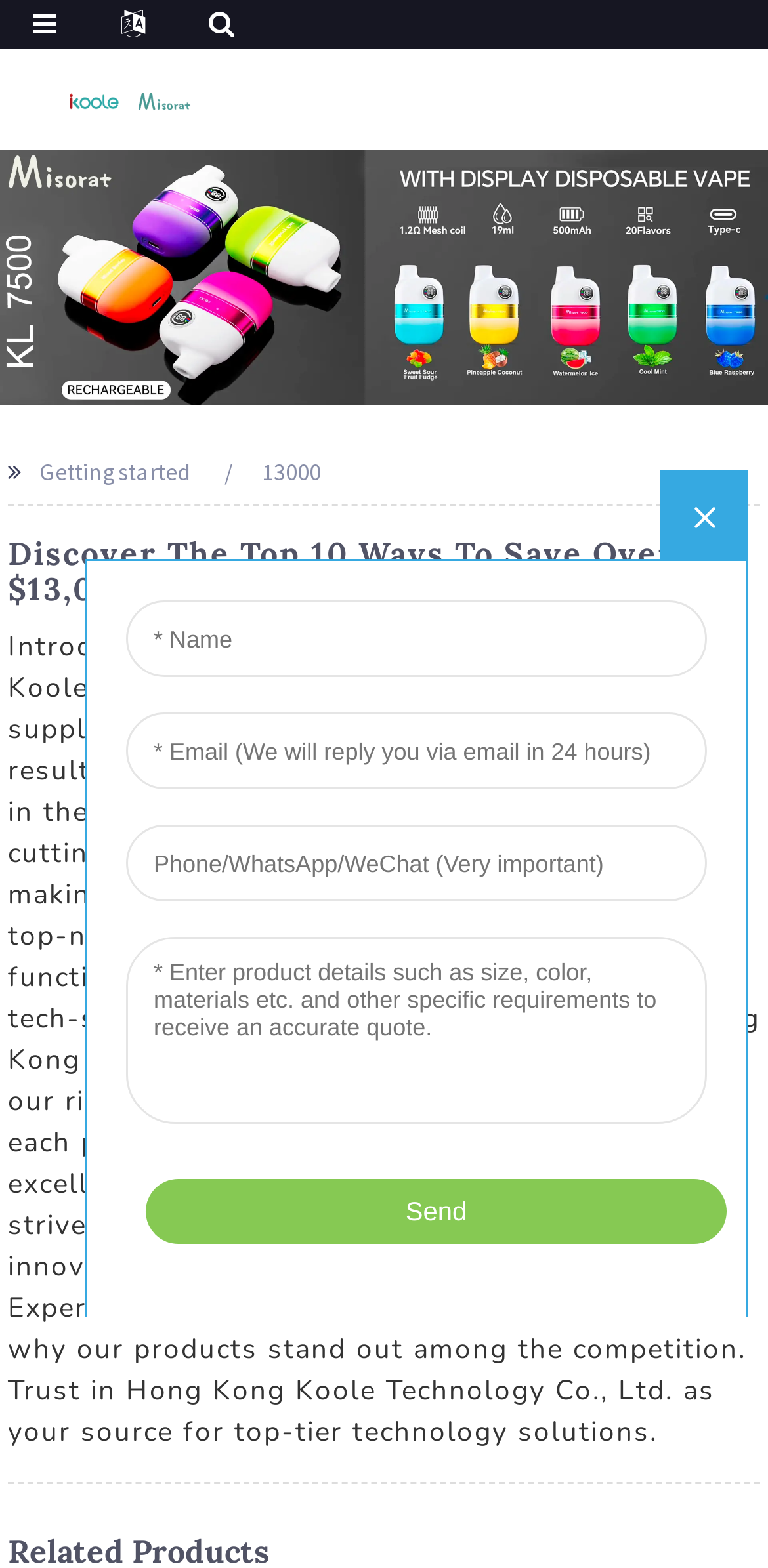What is the design of the product 13000?
Use the information from the image to give a detailed answer to the question.

The webpage content describes the product 13000 as having a sleek design, in addition to its advanced functionality. This suggests that the product has a modern and streamlined appearance.